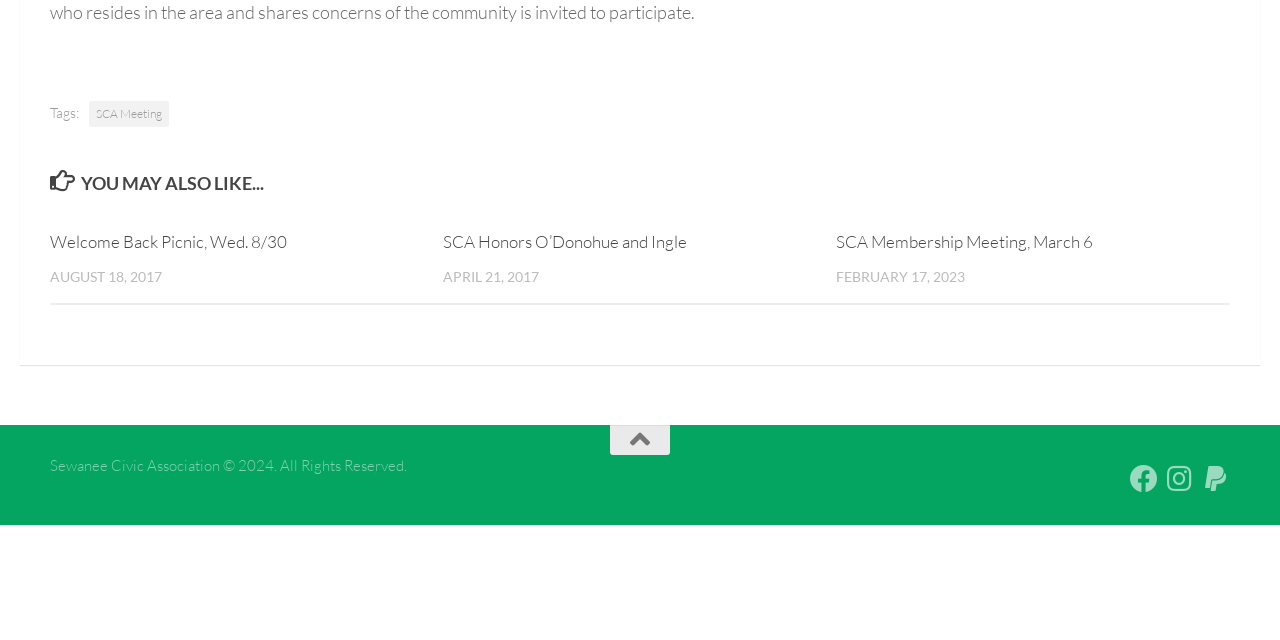Refer to the element description SCA Meeting and identify the corresponding bounding box in the screenshot. Format the coordinates as (top-left x, top-left y, bottom-right x, bottom-right y) with values in the range of 0 to 1.

[0.07, 0.158, 0.132, 0.199]